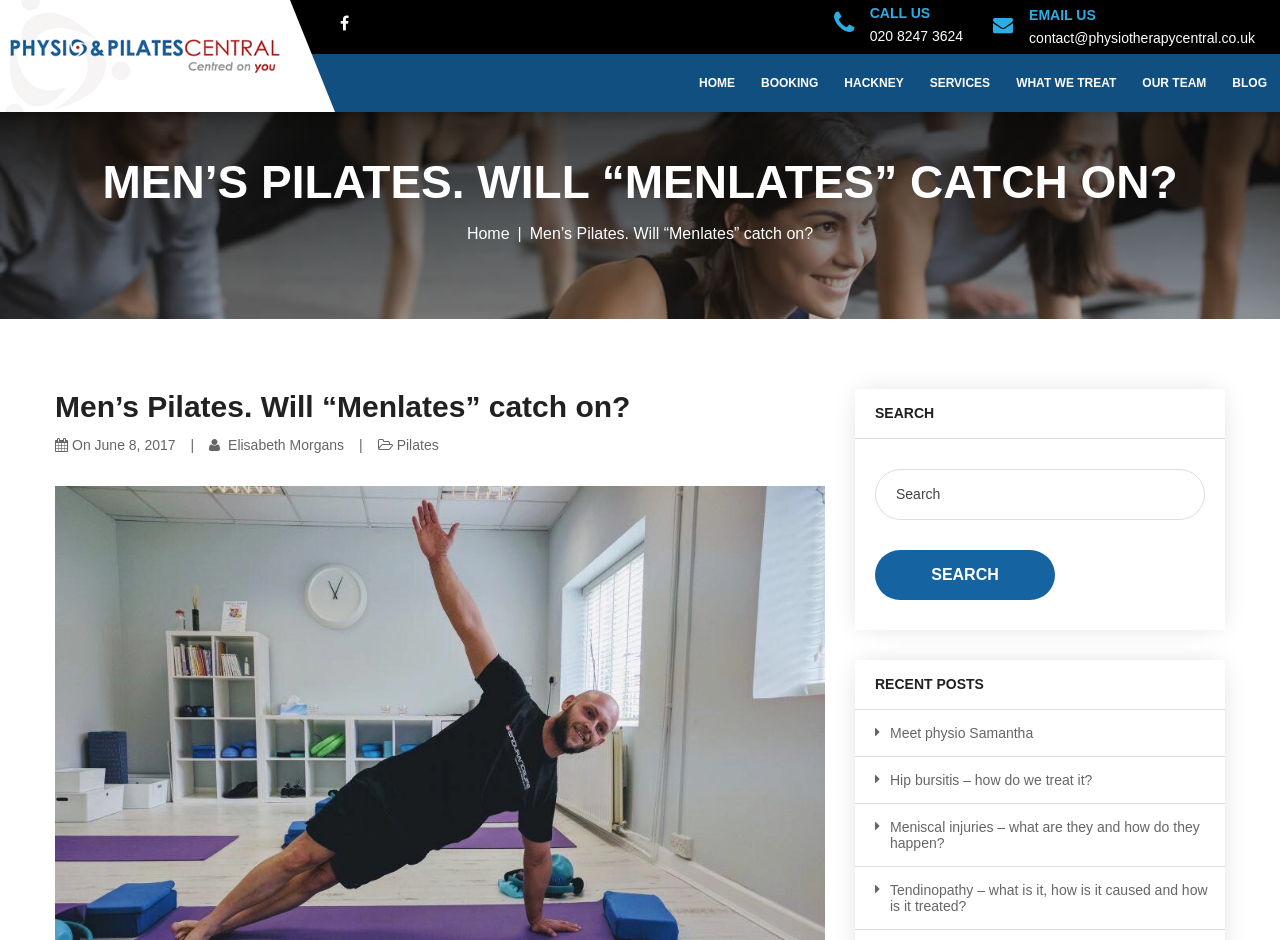What is the name of the author of the current article?
Please answer the question as detailed as possible.

I found the author's name by looking at the link with the icon '' and the text 'Elisabeth Morgans' next to it, which is below the article title.